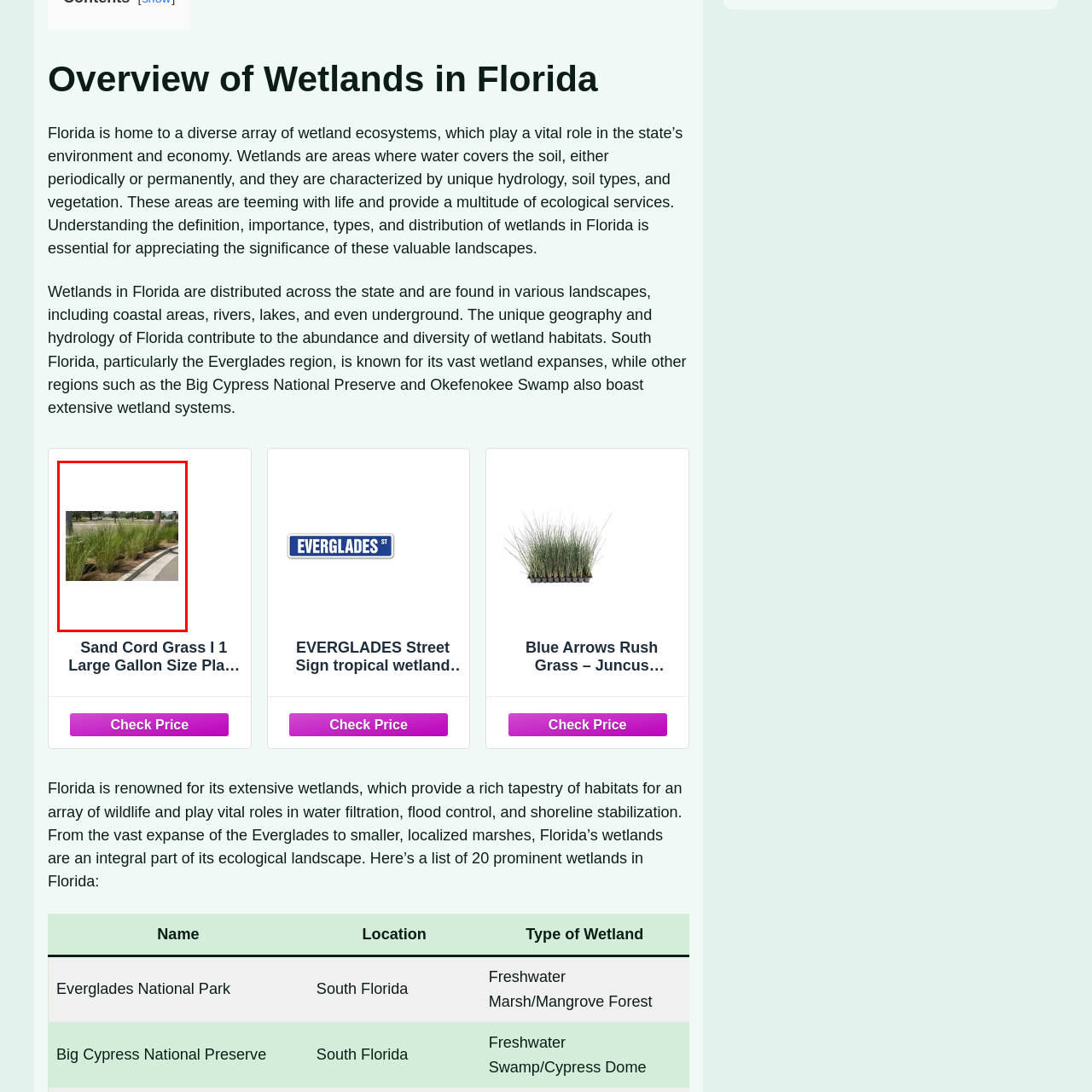What type of environment is suggested by the image's backdrop? View the image inside the red bounding box and respond with a concise one-word or short-phrase answer.

Urban environment